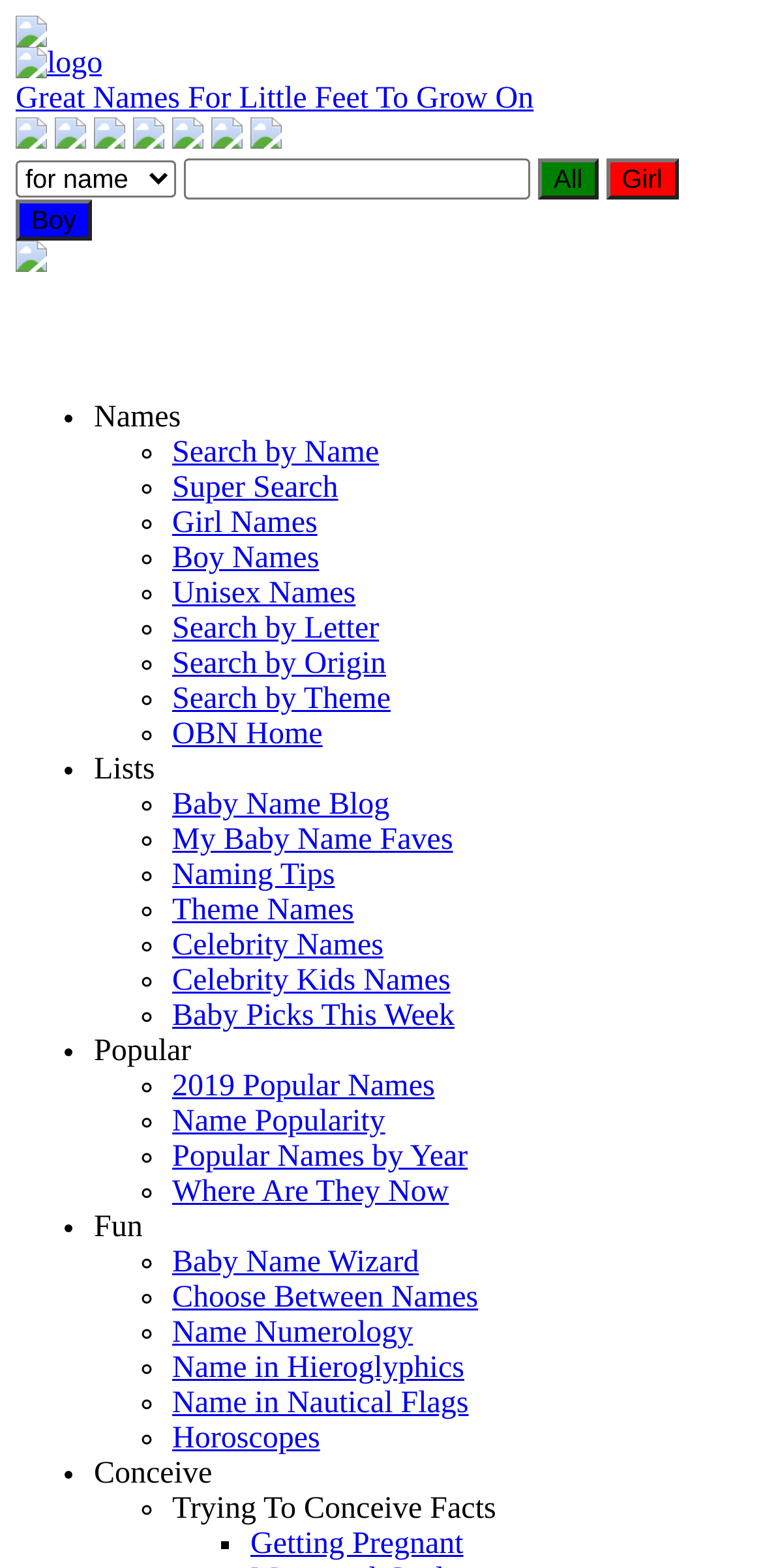Please determine the bounding box coordinates, formatted as (top-left x, top-left y, bottom-right x, bottom-right y), with all values as floating point numbers between 0 and 1. Identify the bounding box of the region described as: Baby Picks This Week

[0.226, 0.705, 0.628, 0.728]